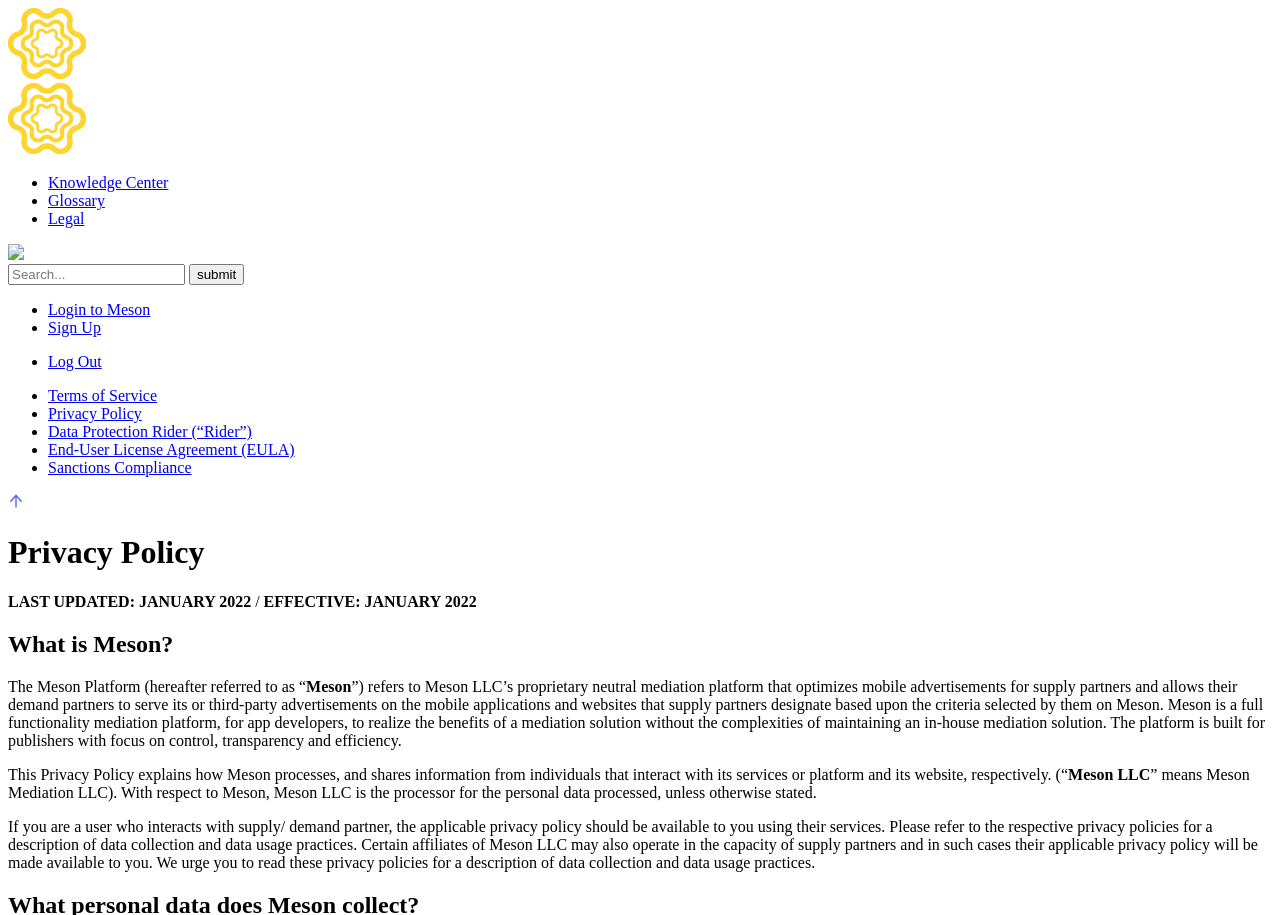What is the name of the platform described on this webpage?
Give a thorough and detailed response to the question.

I inferred this answer by reading the heading 'What is Meson?' and the subsequent description of the Meson Platform, which is a proprietary neutral mediation platform that optimizes mobile advertisements for supply partners.